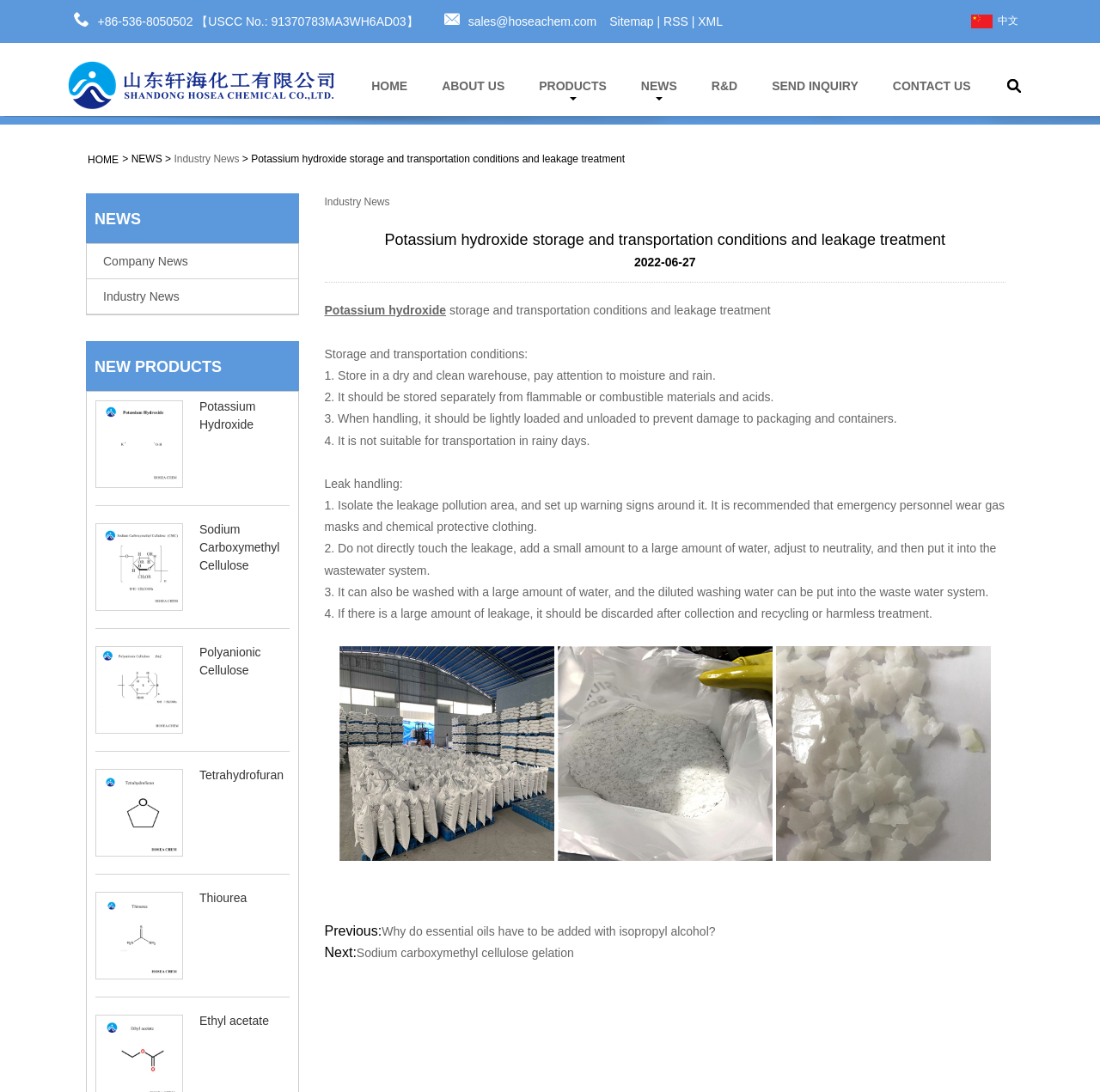Determine the bounding box coordinates for the element that should be clicked to follow this instruction: "Learn about Potassium Hydroxide". The coordinates should be given as four float numbers between 0 and 1, in the format [left, top, right, bottom].

[0.181, 0.364, 0.263, 0.397]